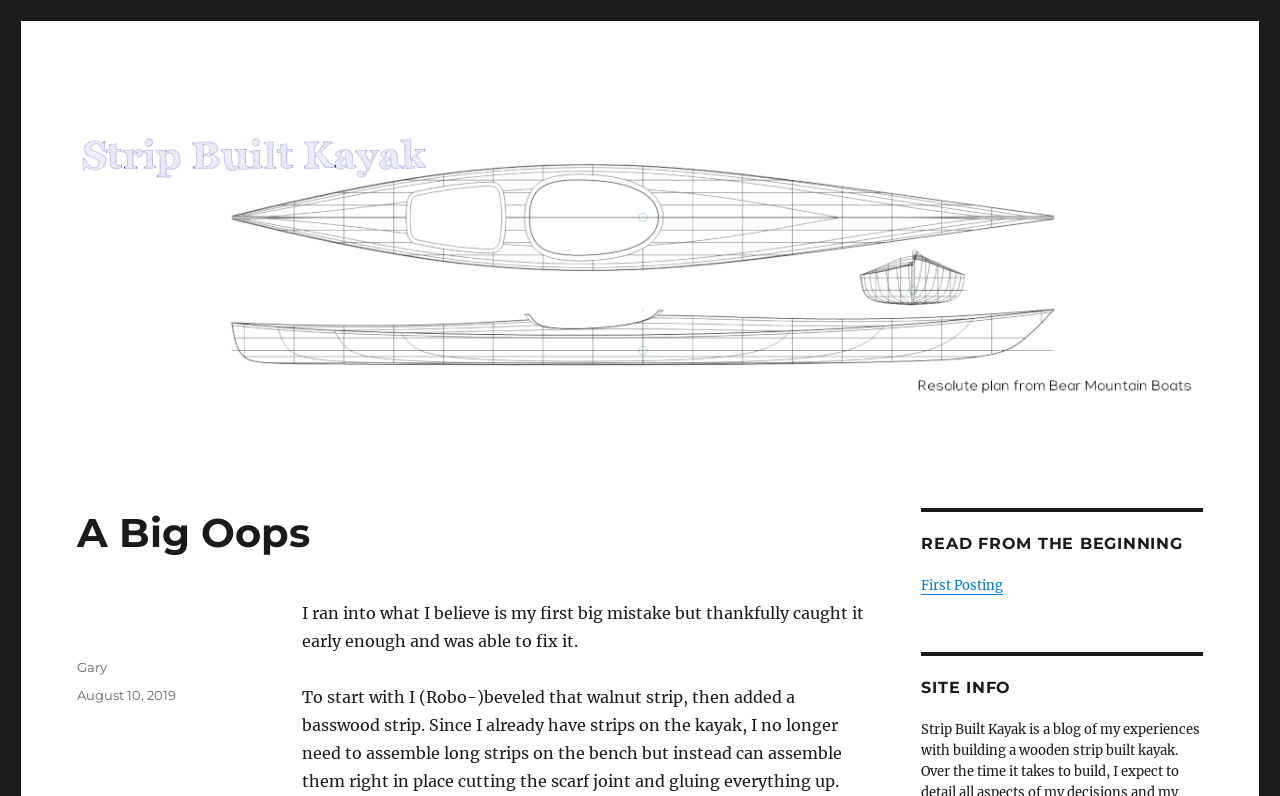Determine the bounding box for the UI element described here: "August 10, 2019October 13, 2021".

[0.06, 0.863, 0.138, 0.883]